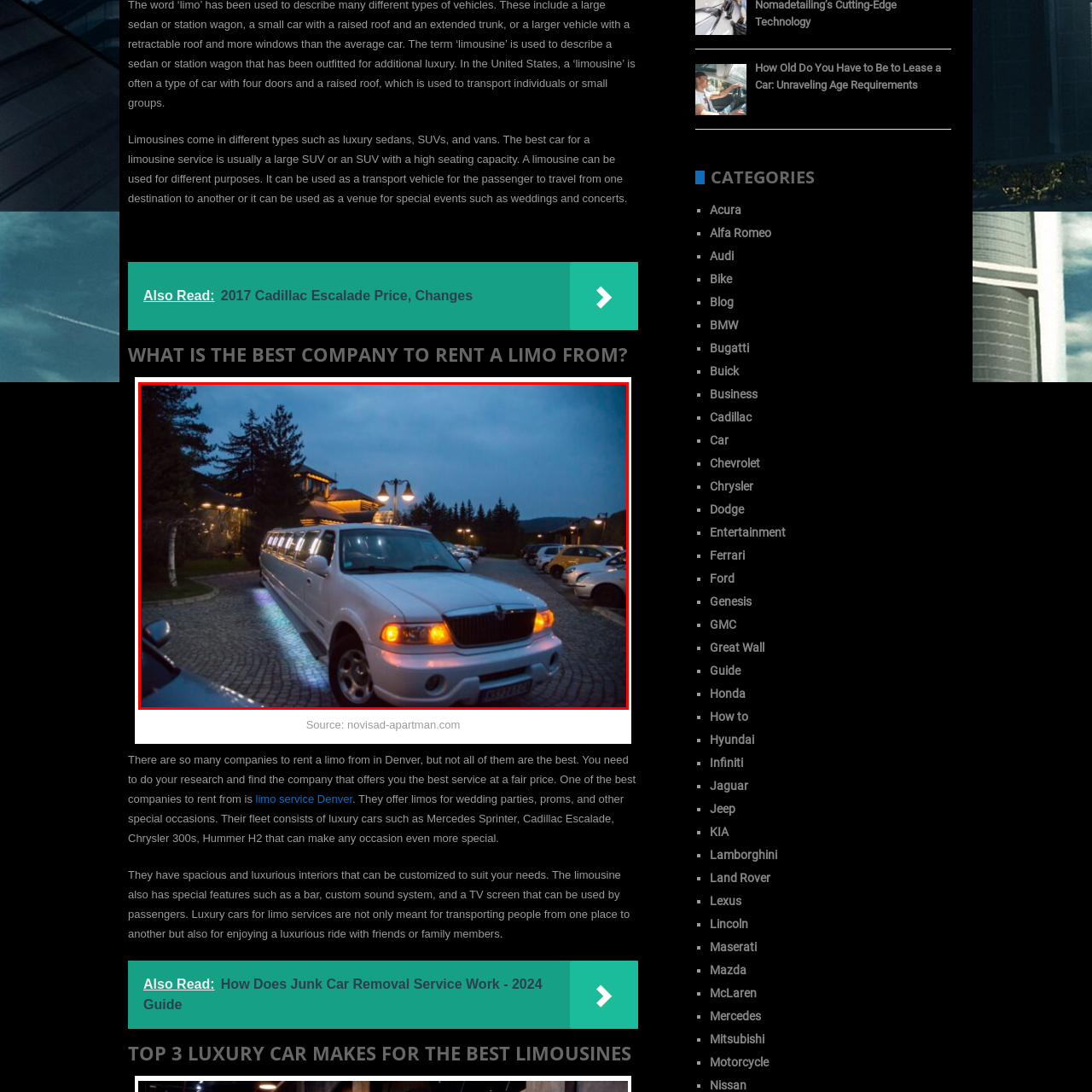What is surrounding the limousine?
Focus on the section of the image encased in the red bounding box and provide a detailed answer based on the visual details you find.

The caption describes the surroundings of the limousine, stating that it is surrounded by 'lush trees and ambient lighting from nearby structures', creating a sophisticated atmosphere.